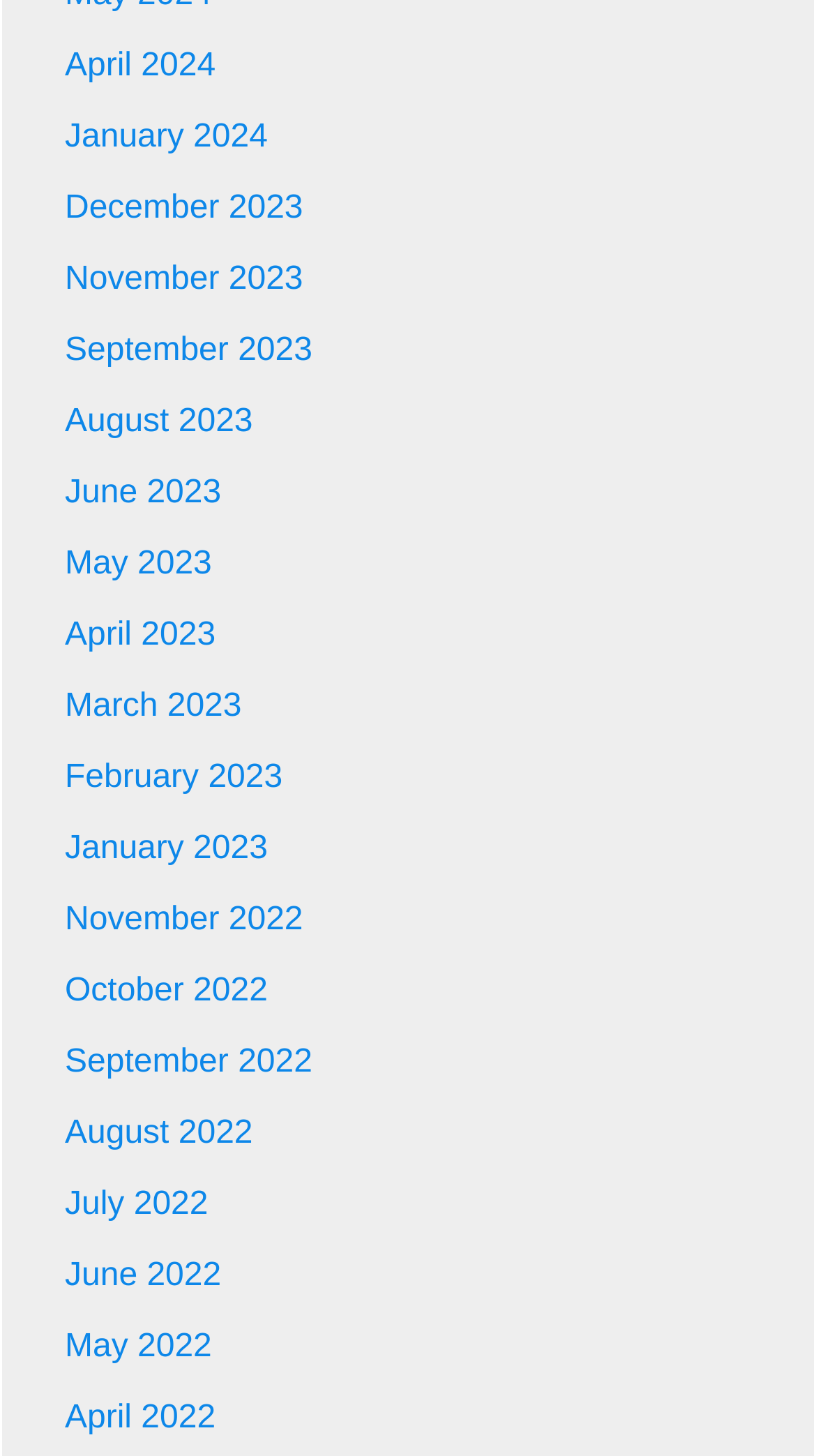Could you provide the bounding box coordinates for the portion of the screen to click to complete this instruction: "Check November 2022"?

[0.079, 0.619, 0.371, 0.644]